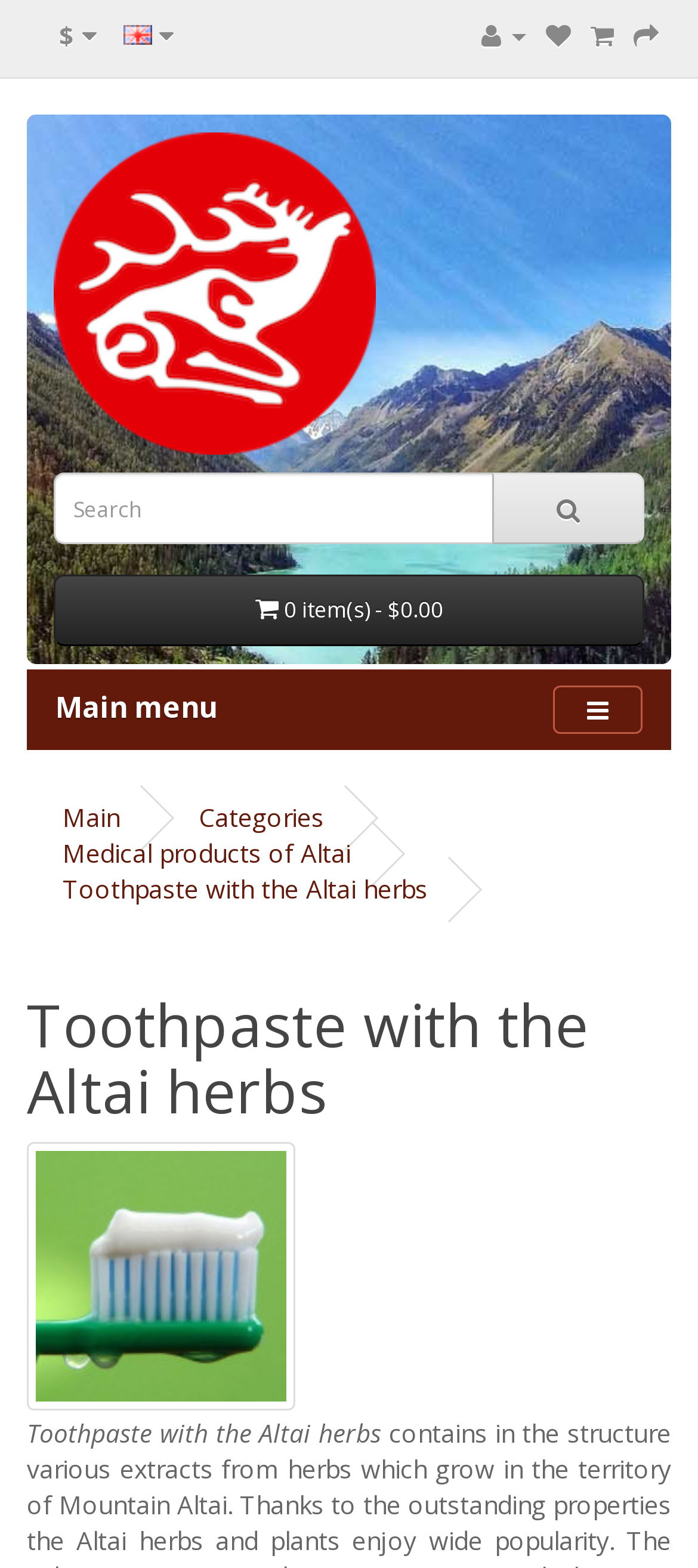Determine the bounding box coordinates of the region that needs to be clicked to achieve the task: "View Mountain Altai souvenirs".

[0.077, 0.084, 0.923, 0.29]